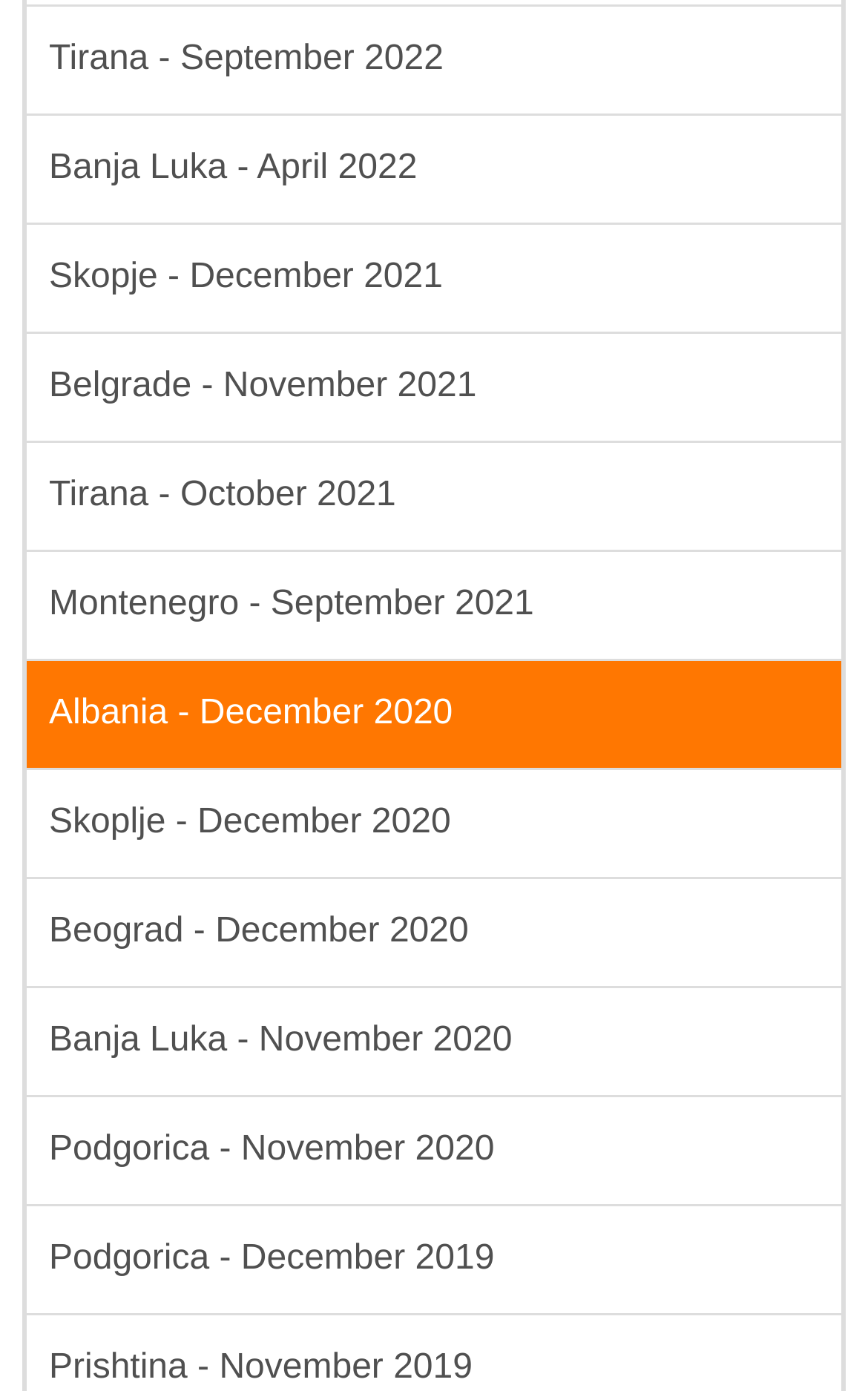How many links are on the webpage?
Look at the image and answer the question with a single word or phrase.

12